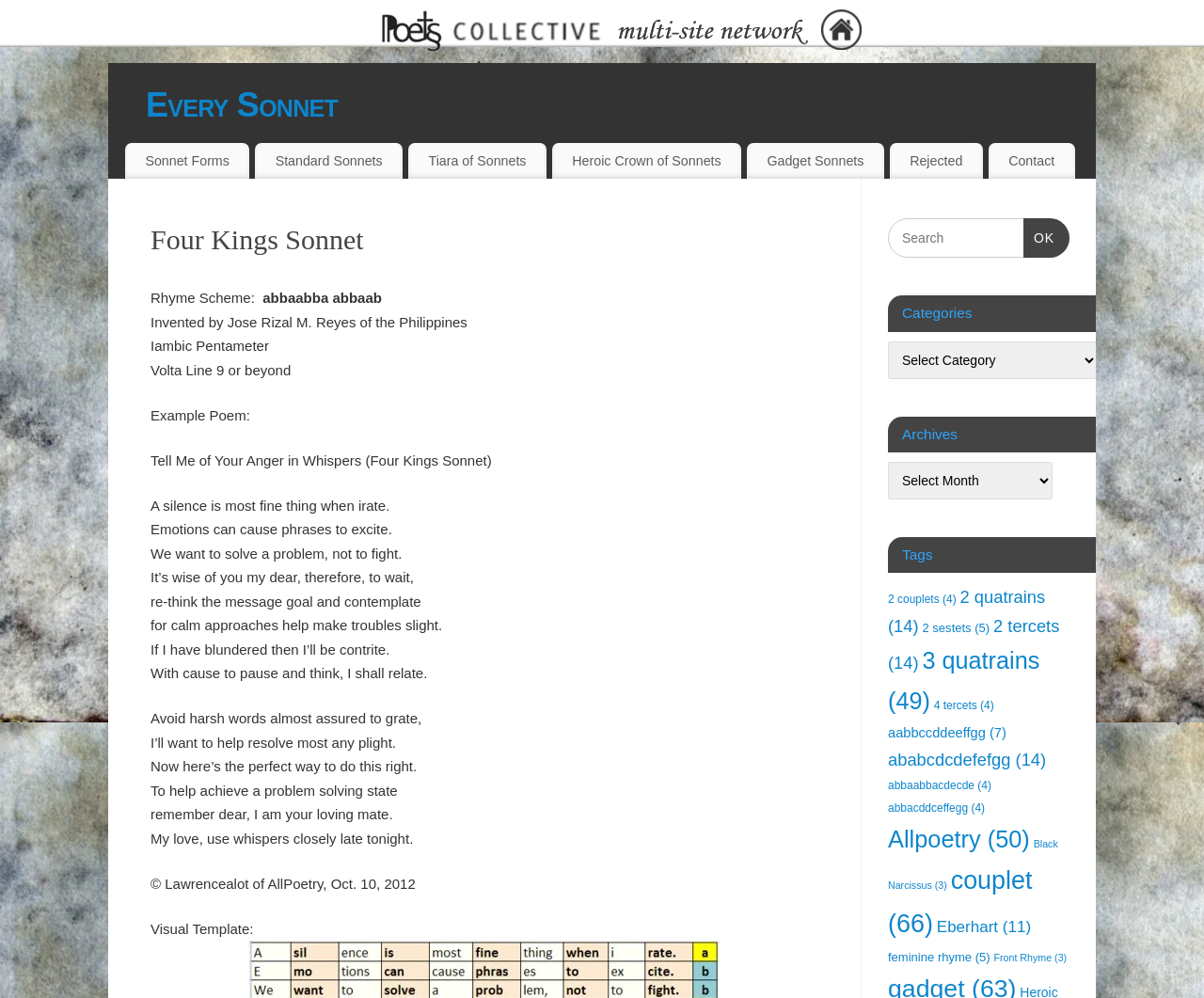Determine the bounding box coordinates of the element's region needed to click to follow the instruction: "Select a category from the dropdown menu". Provide these coordinates as four float numbers between 0 and 1, formatted as [left, top, right, bottom].

[0.738, 0.342, 0.912, 0.38]